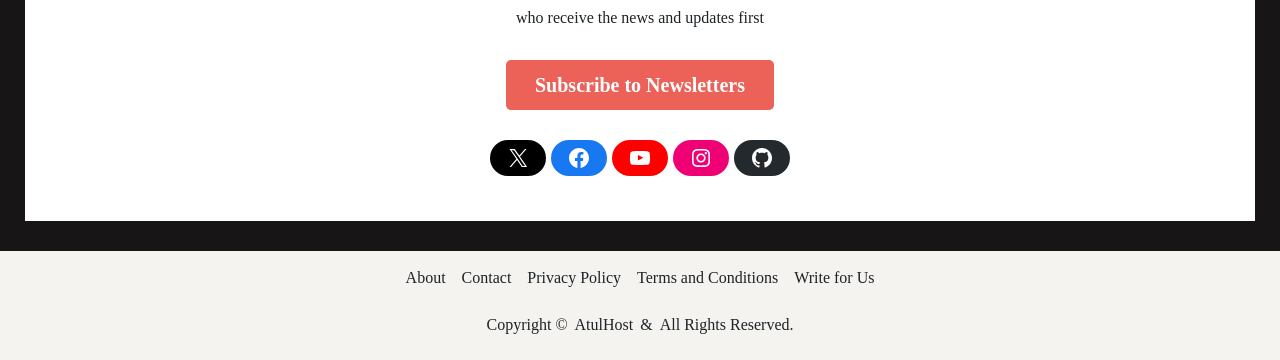Analyze the image and deliver a detailed answer to the question: How many social media platforms are linked on the webpage?

The webpage contains links to AtulHost's profiles on X, Facebook, YouTube, Instagram, and GitHub, which are all social media platforms.